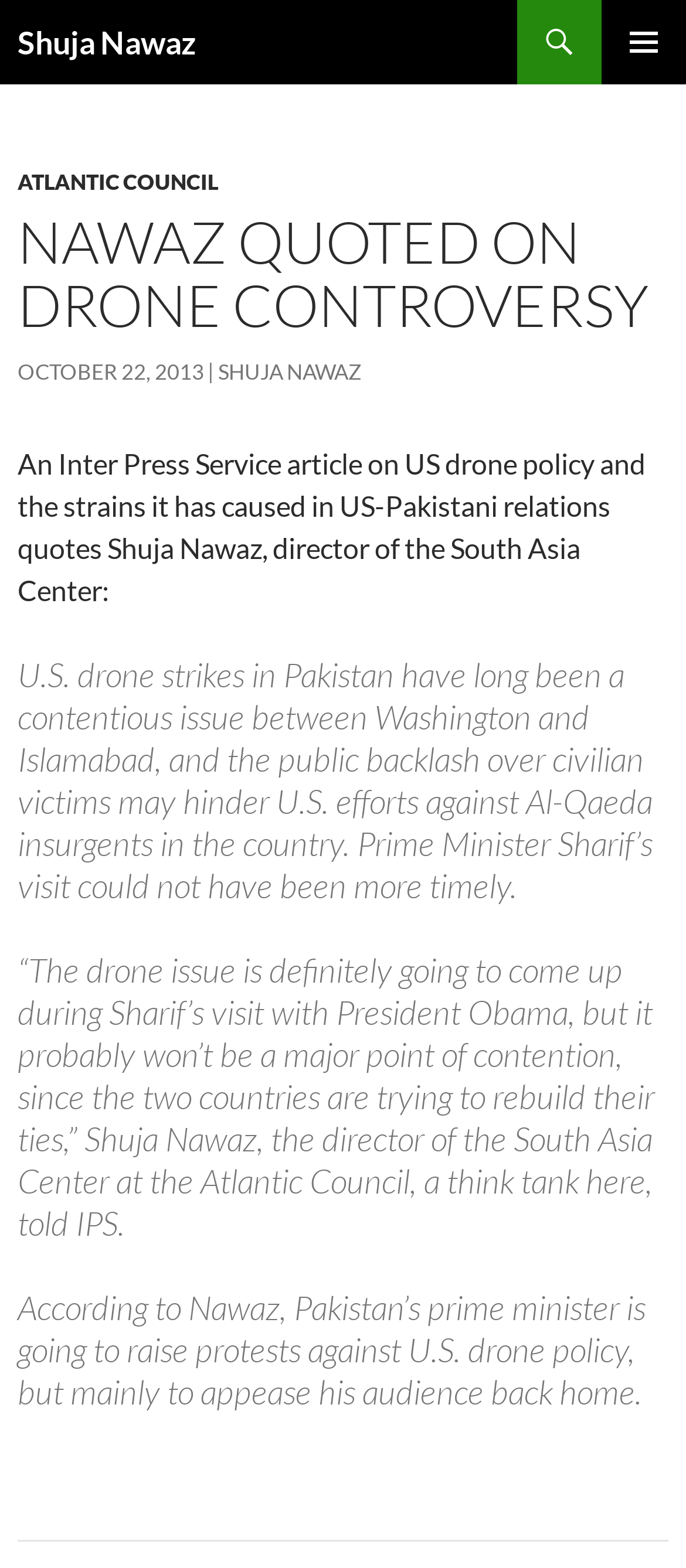Based on the element description: "October 22, 2013", identify the UI element and provide its bounding box coordinates. Use four float numbers between 0 and 1, [left, top, right, bottom].

[0.026, 0.229, 0.297, 0.246]